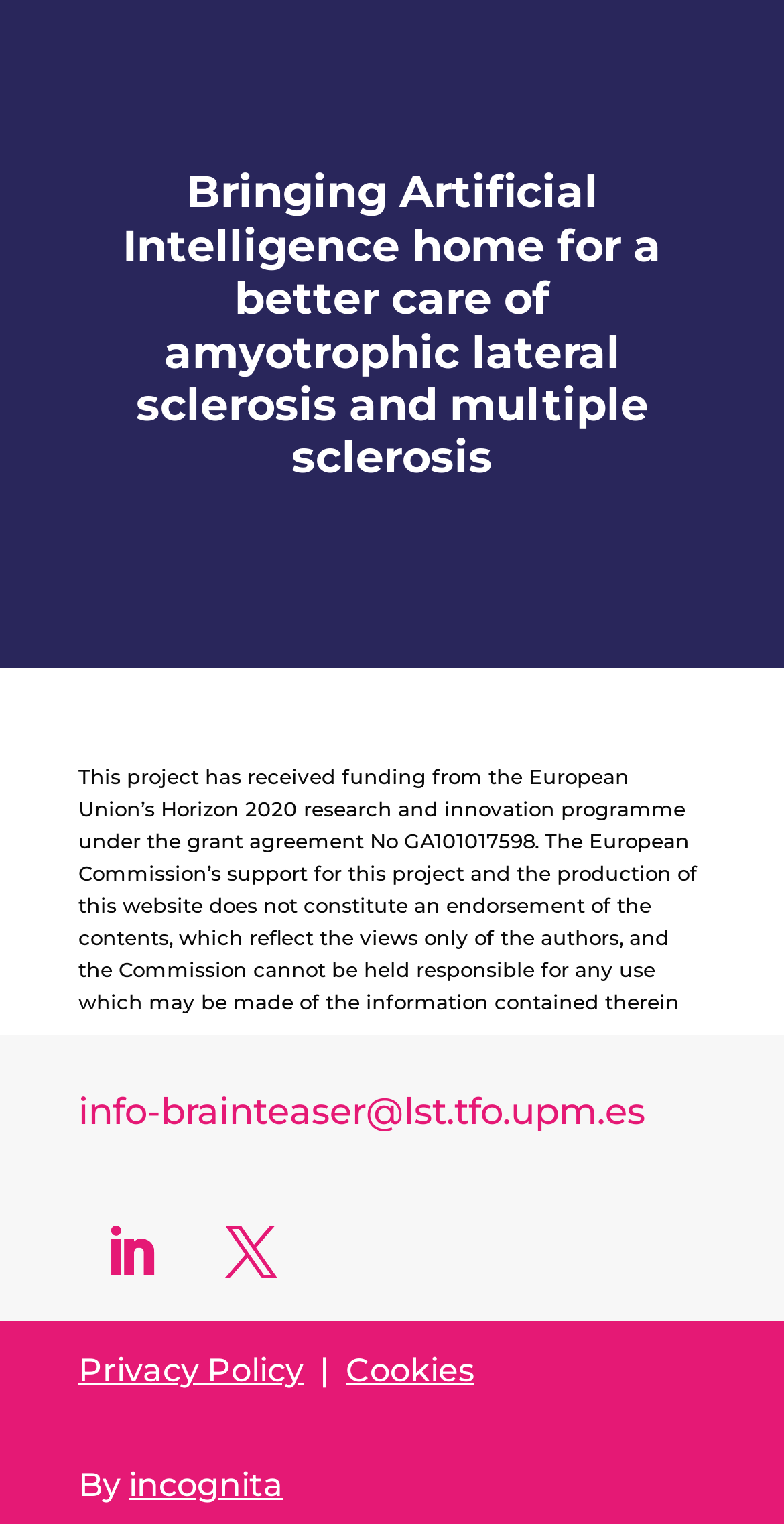What is the email address for contact?
We need a detailed and exhaustive answer to the question. Please elaborate.

The email address for contact can be found by looking at the link element with the text 'info-brainteaser@lst.tfo.upm.es'.